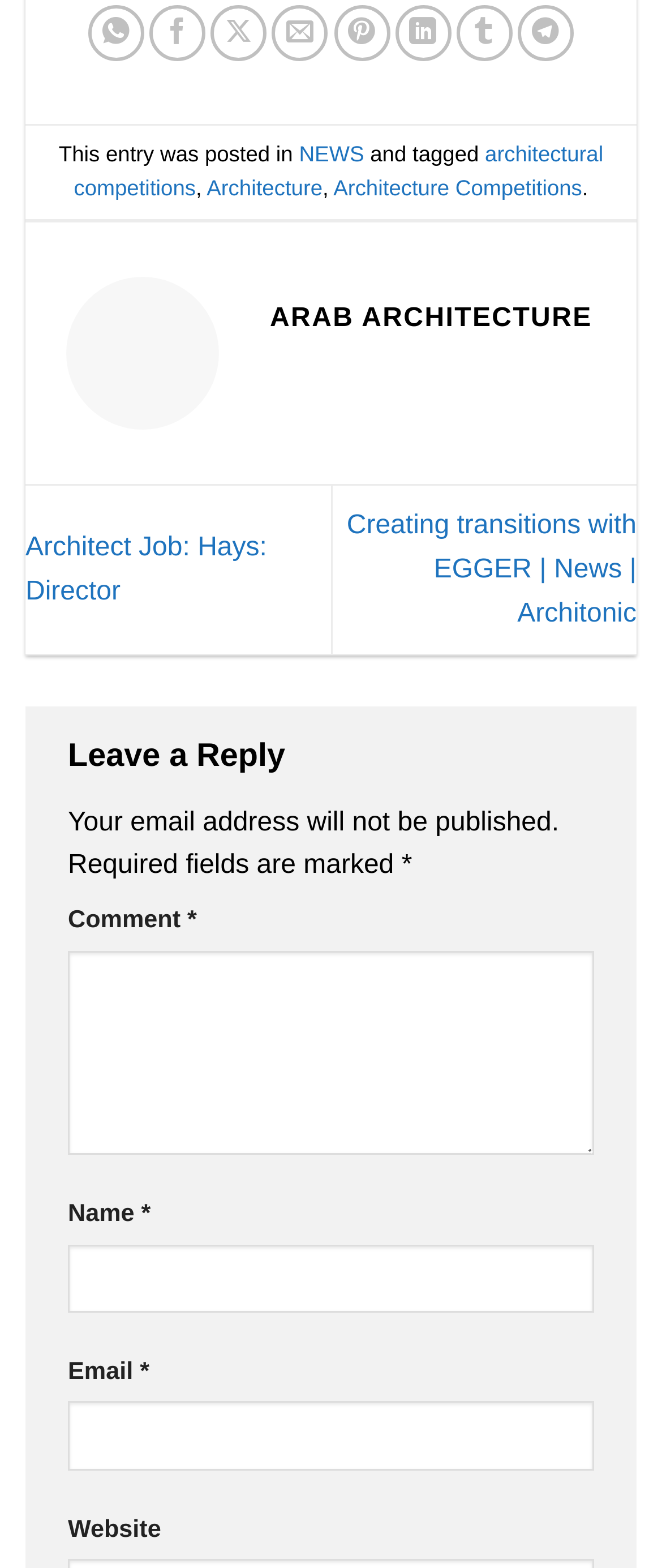Predict the bounding box coordinates for the UI element described as: "parent_node: Comment * name="ffb30b1fcc"". The coordinates should be four float numbers between 0 and 1, presented as [left, top, right, bottom].

[0.103, 0.606, 0.897, 0.736]